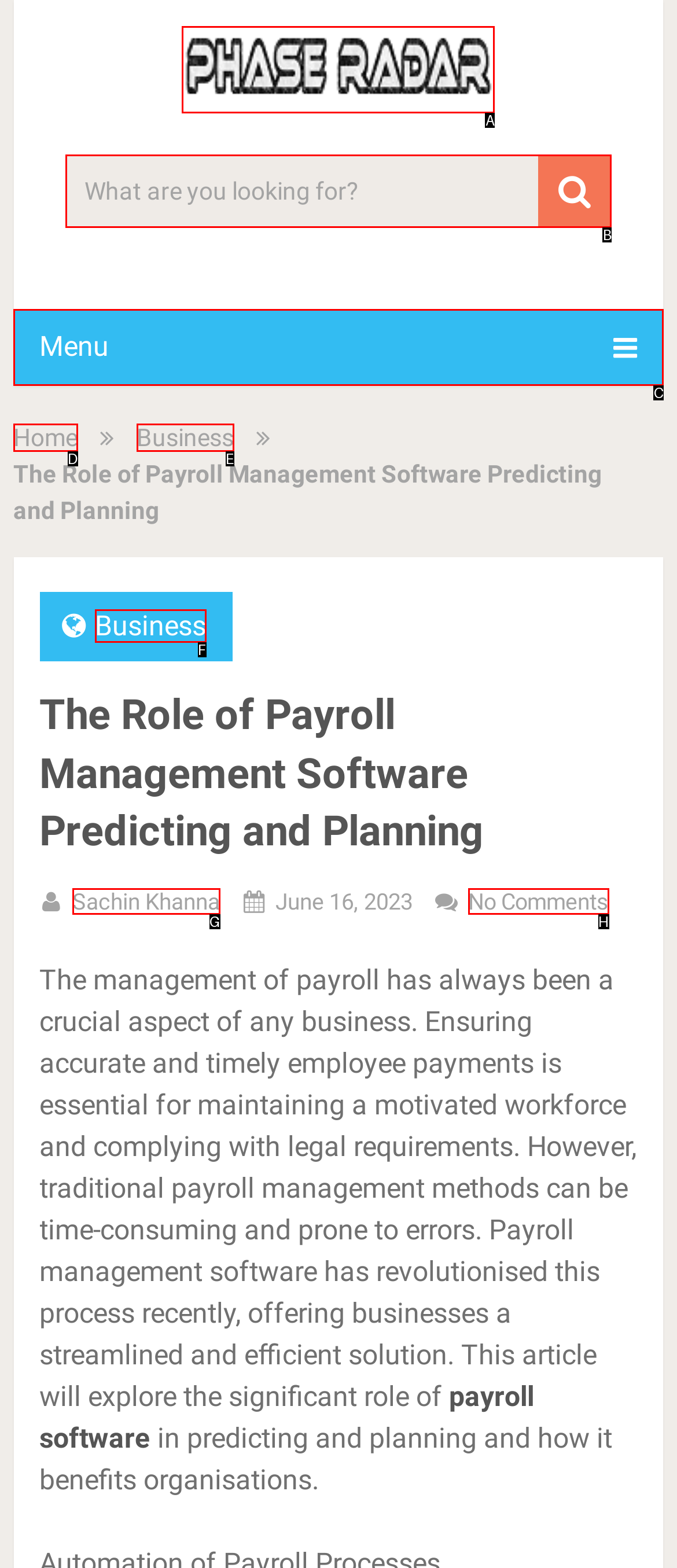Given the description: Menu, determine the corresponding lettered UI element.
Answer with the letter of the selected option.

C